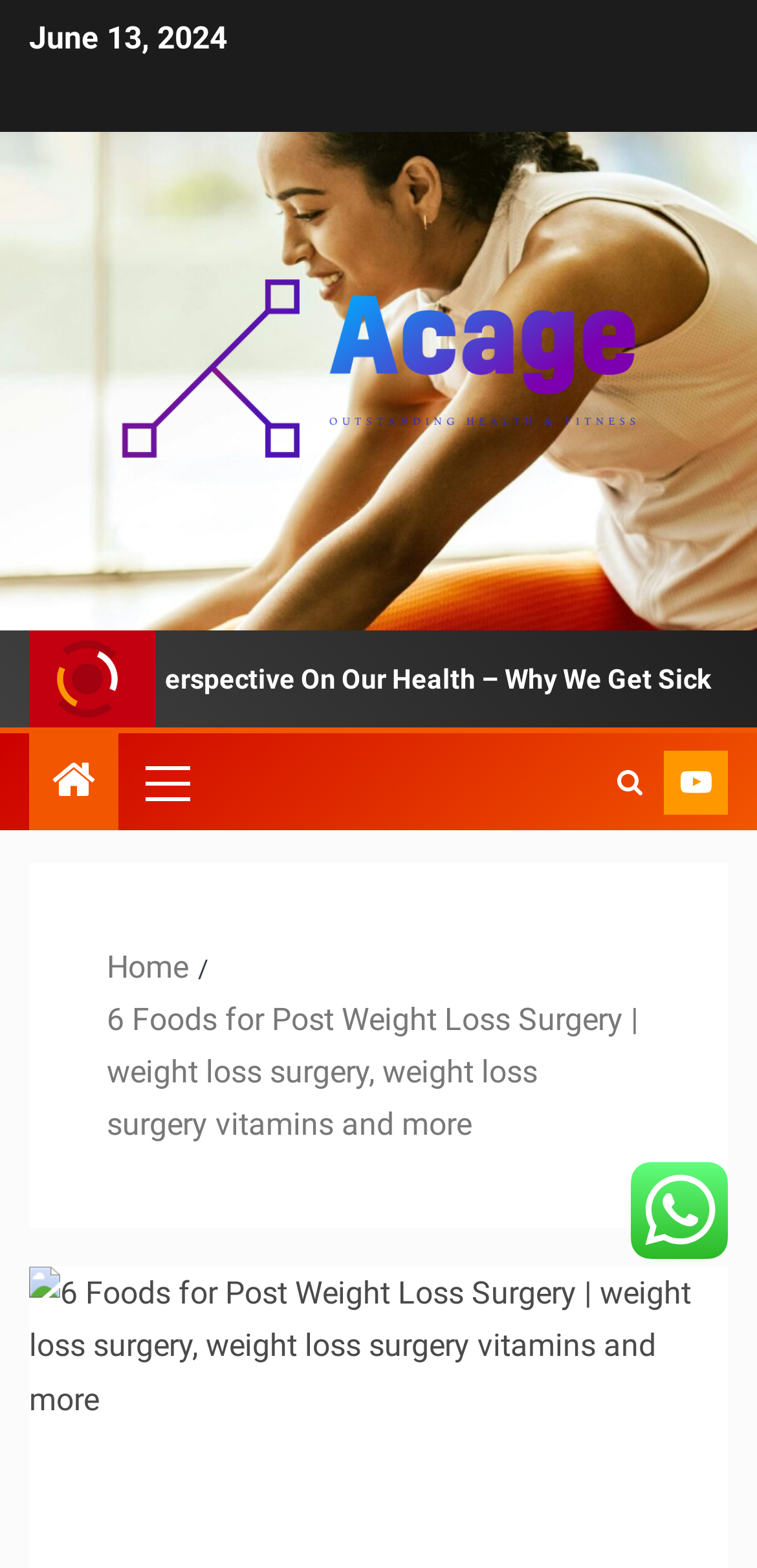Give a comprehensive overview of the webpage, including key elements.

The webpage is about 6 foods for post-weight loss surgery, with a focus on weight loss surgery, vitamins, and more. At the top-left corner, there is a date "June 13, 2024" displayed. Below the date, there is a link to "Acage" with an accompanying image of the same name, taking up most of the top section of the page. 

To the right of the "Acage" link, there is a smaller image with the caption "How Can the Poor Get Dental Treatment?". 

In the middle section of the page, there are several links and a menu. On the left, there is a primary menu with a single link. To the right of the menu, there are three links, one with a search icon, one with a Facebook icon, and another with a Twitter icon. 

Below the middle section, there is a navigation section labeled "Breadcrumbs" that displays the page's hierarchy. It starts with a "Home" link, followed by the current page's title "6 Foods for Post Weight Loss Surgery | weight loss surgery, weight loss surgery vitamins and more". 

At the bottom-right corner, there is another image.